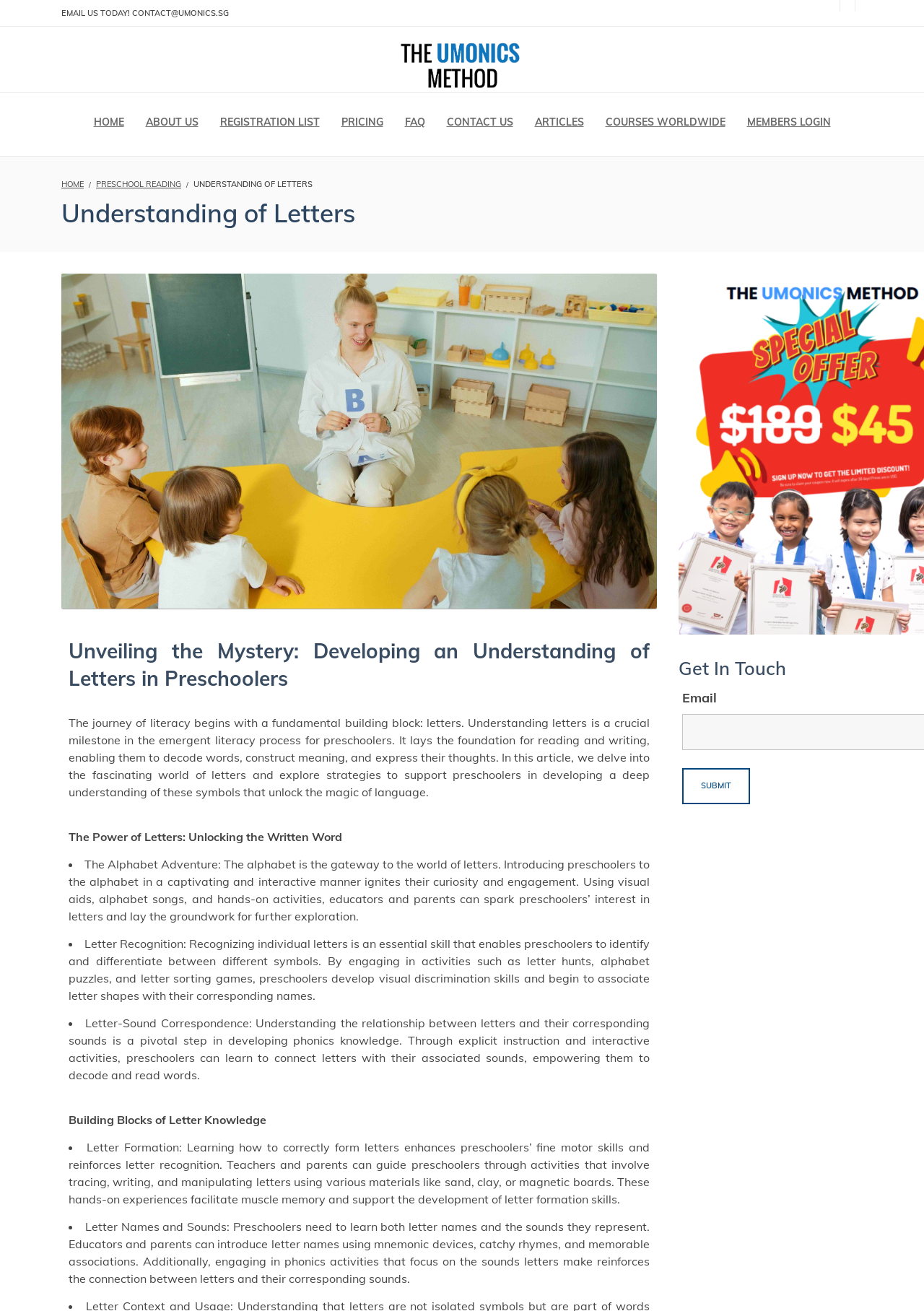Offer a meticulous description of the webpage's structure and content.

This webpage is about understanding letters in preschoolers, with a focus on developing literacy skills. At the top, there is a heading "The Umonics Method" with a link and an image. Below it, there is a row of links to different sections of the website, including "HOME", "ABOUT US", "REGISTRATION LIST", and others.

The main content of the page is divided into sections, starting with a heading "Unveiling the Mystery: Developing an Understanding of Letters in Preschoolers". This is followed by a paragraph of text that explains the importance of understanding letters in the emergent literacy process for preschoolers.

The next section is titled "The Power of Letters: Unlocking the Written Word" and consists of a list of bullet points, each describing a different aspect of letter understanding, such as the alphabet adventure, letter recognition, letter-sound correspondence, and letter formation. Each bullet point has a brief description of the topic.

At the bottom of the page, there is a section with a heading "Building Blocks of Letter Knowledge" and another list of bullet points, this time focusing on letter formation, letter names and sounds, and other related topics.

On the right side of the page, there is a call-to-action section with a heading "EMAIL US TODAY!" and a form with a submit button.